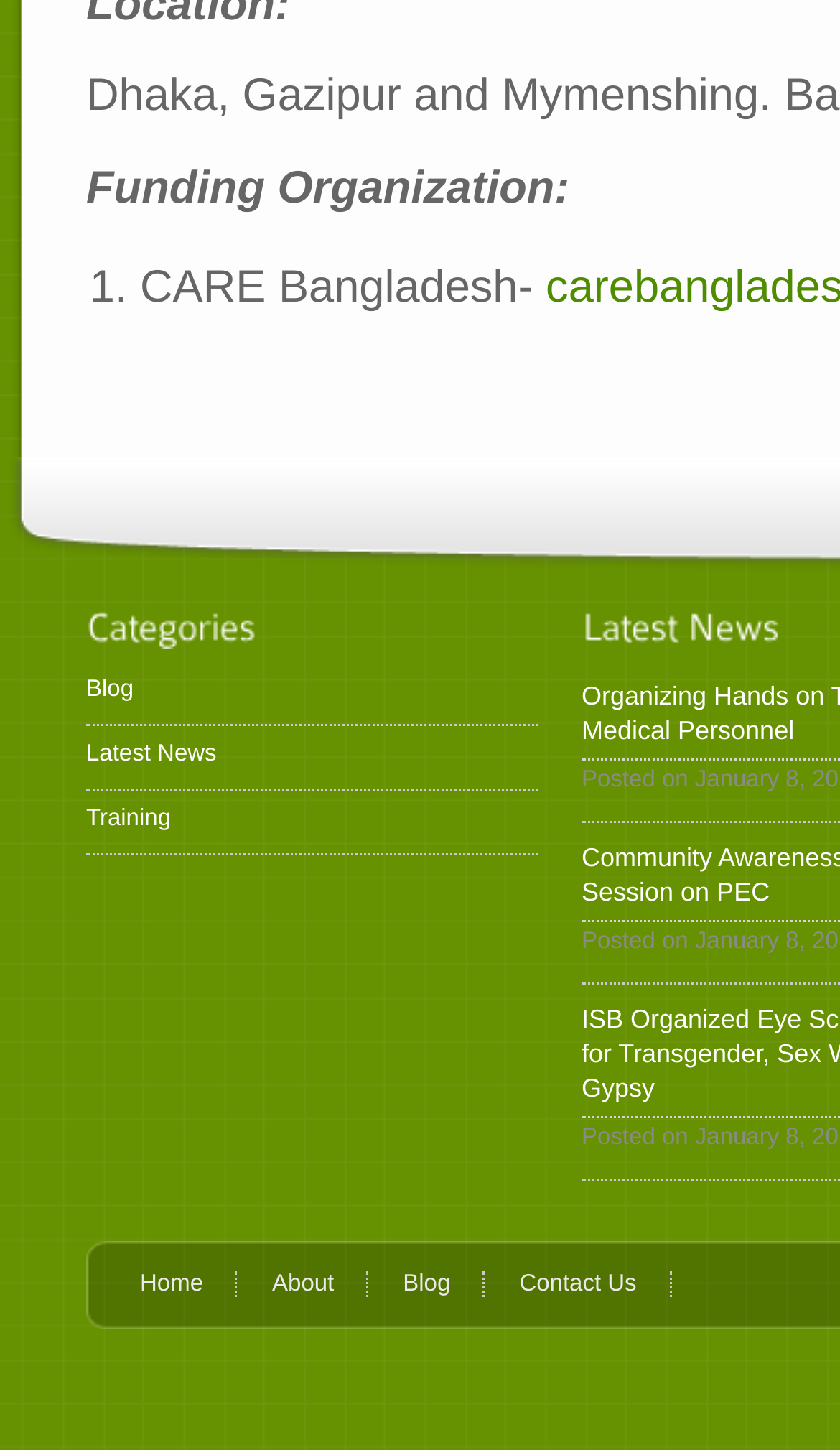Refer to the image and provide a thorough answer to this question:
What is the last link in the bottom navigation bar?

The bottom navigation bar contains links 'Home', 'About', 'Blog', and 'Contact Us'. The last link in this navigation bar is 'Contact Us'.